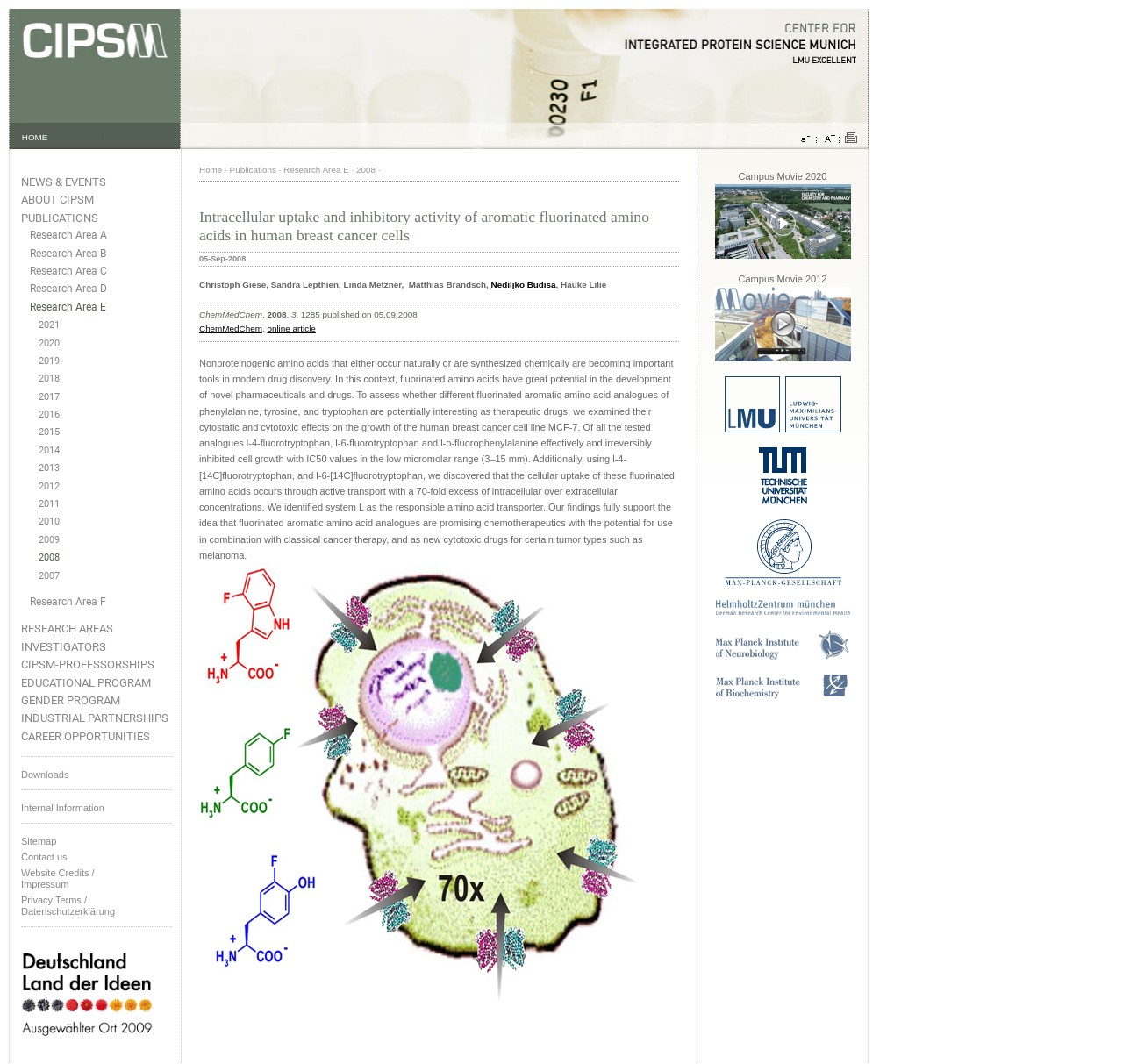Please answer the following question using a single word or phrase: 
What is the name of the research area with the most links?

Research Area E